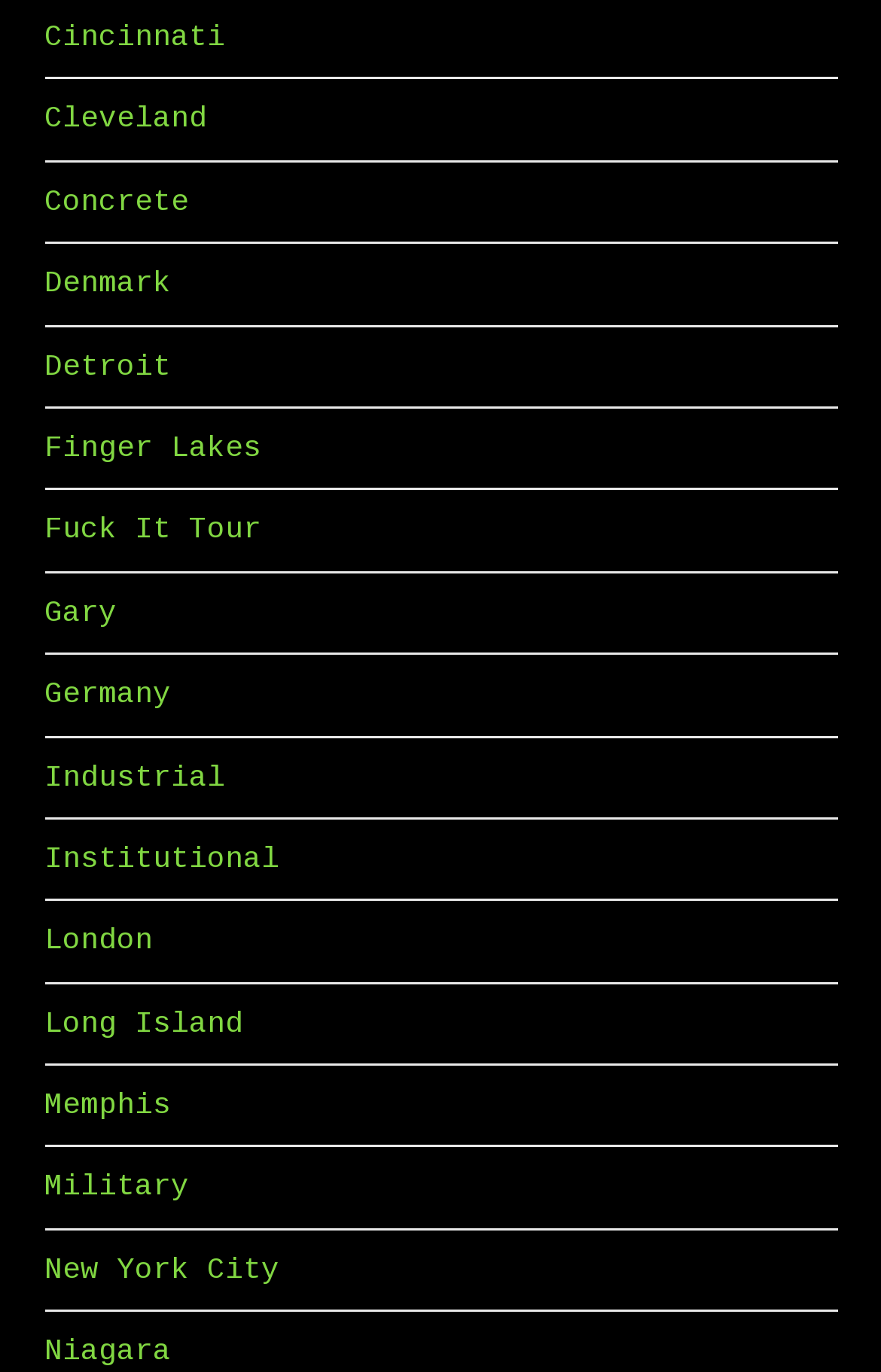Predict the bounding box coordinates of the UI element that matches this description: "Institutional". The coordinates should be in the format [left, top, right, bottom] with each value between 0 and 1.

[0.05, 0.614, 0.317, 0.638]